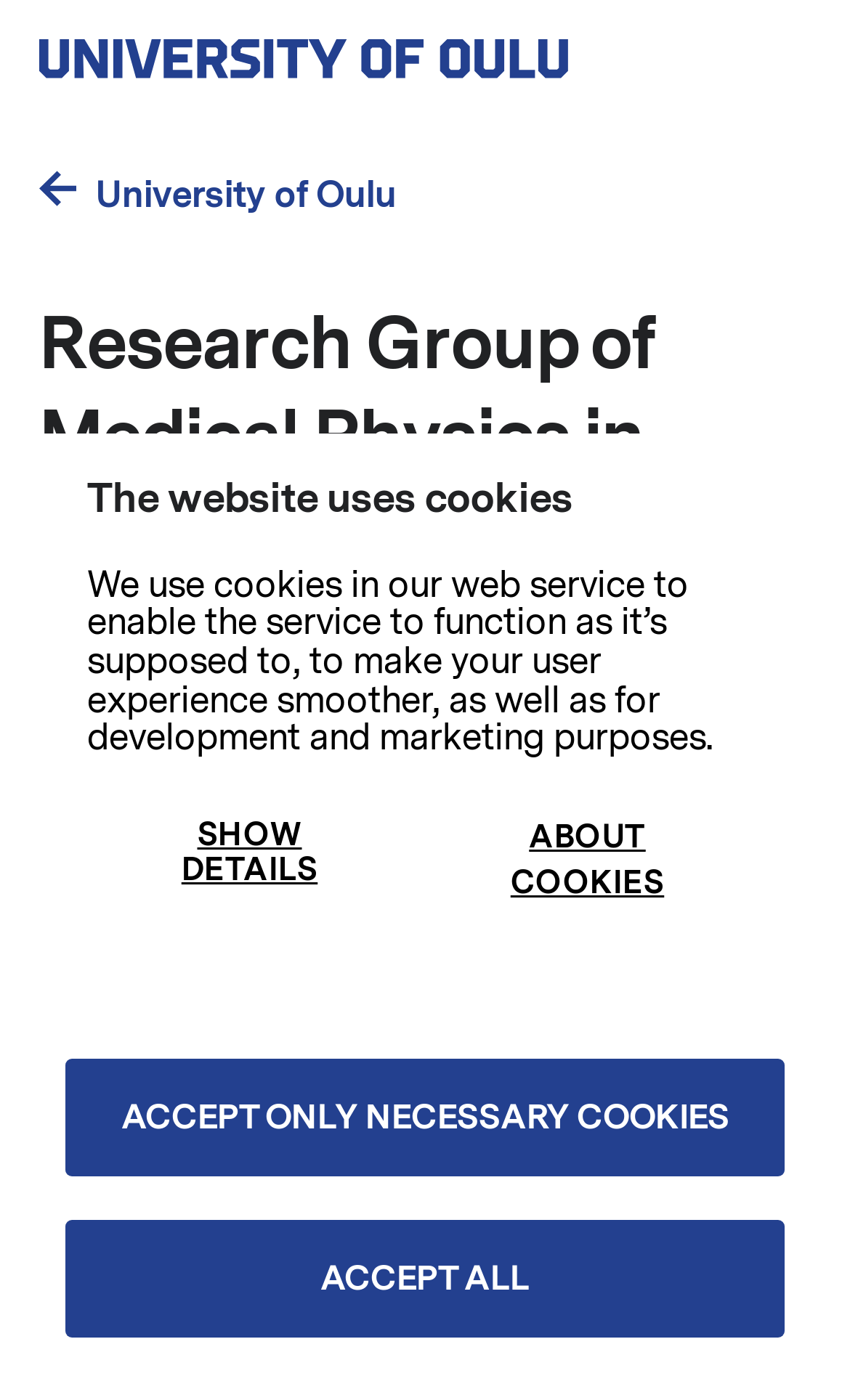Extract the bounding box coordinates for the HTML element that matches this description: "University of Oulu". The coordinates should be four float numbers between 0 and 1, i.e., [left, top, right, bottom].

[0.046, 0.122, 0.467, 0.158]